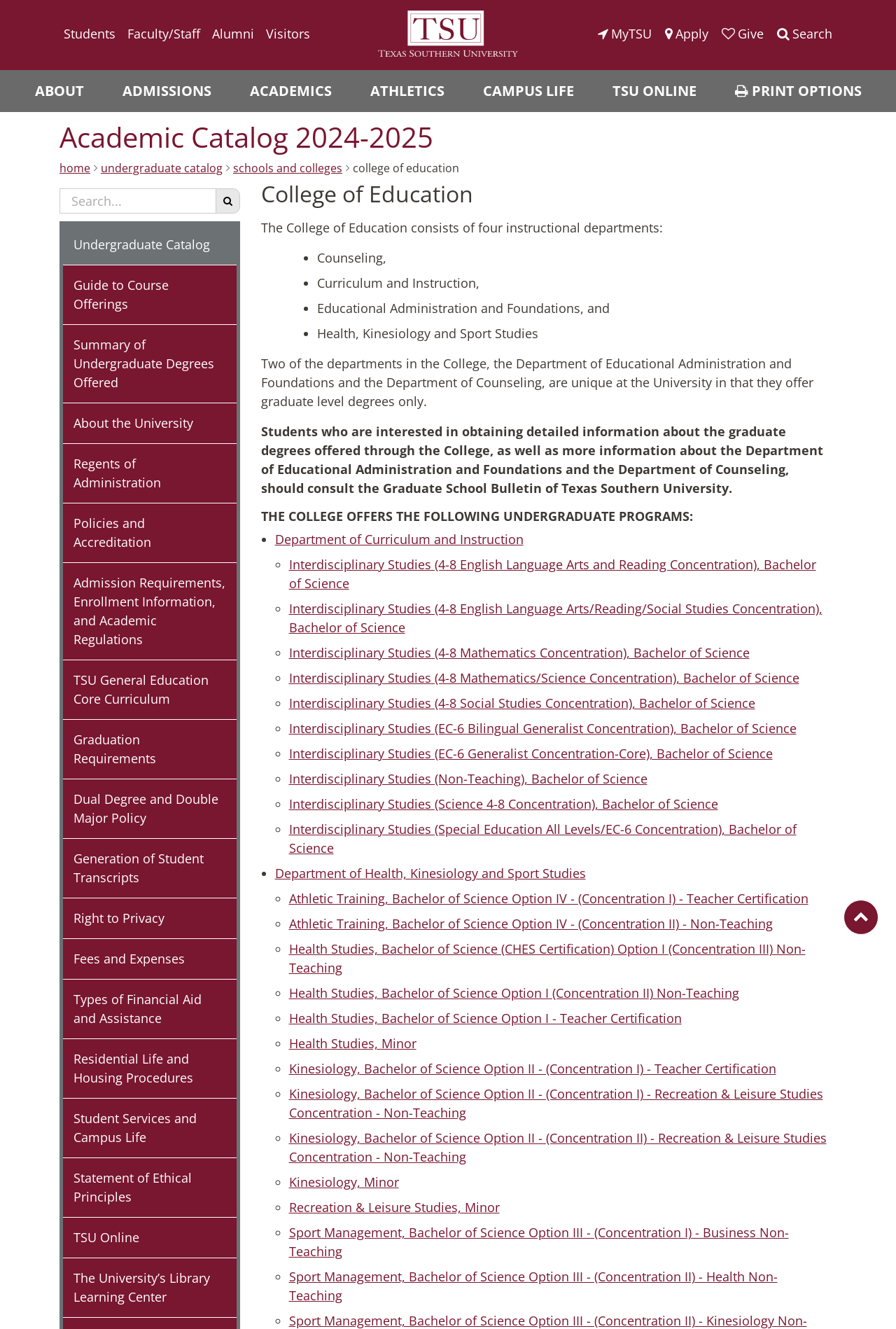What is the name of the university?
Ensure your answer is thorough and detailed.

I determined the answer by looking at the link 'Texas Southern University' with bounding box coordinates [0.422, 0.008, 0.578, 0.044] and the image with the same name, which suggests that it is the name of the university.